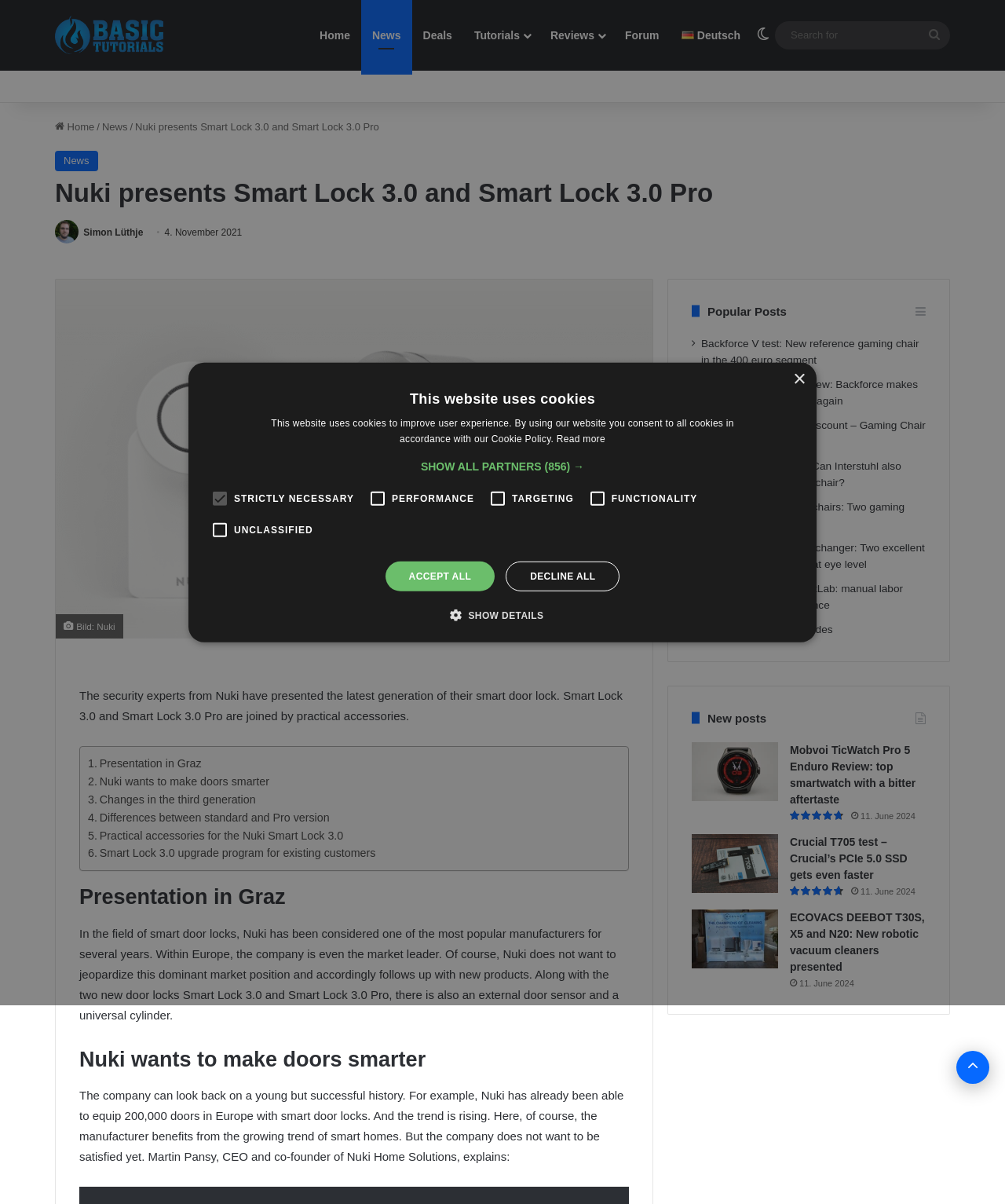Can you determine the bounding box coordinates of the area that needs to be clicked to fulfill the following instruction: "View the 'Popular Posts'"?

[0.704, 0.253, 0.783, 0.264]